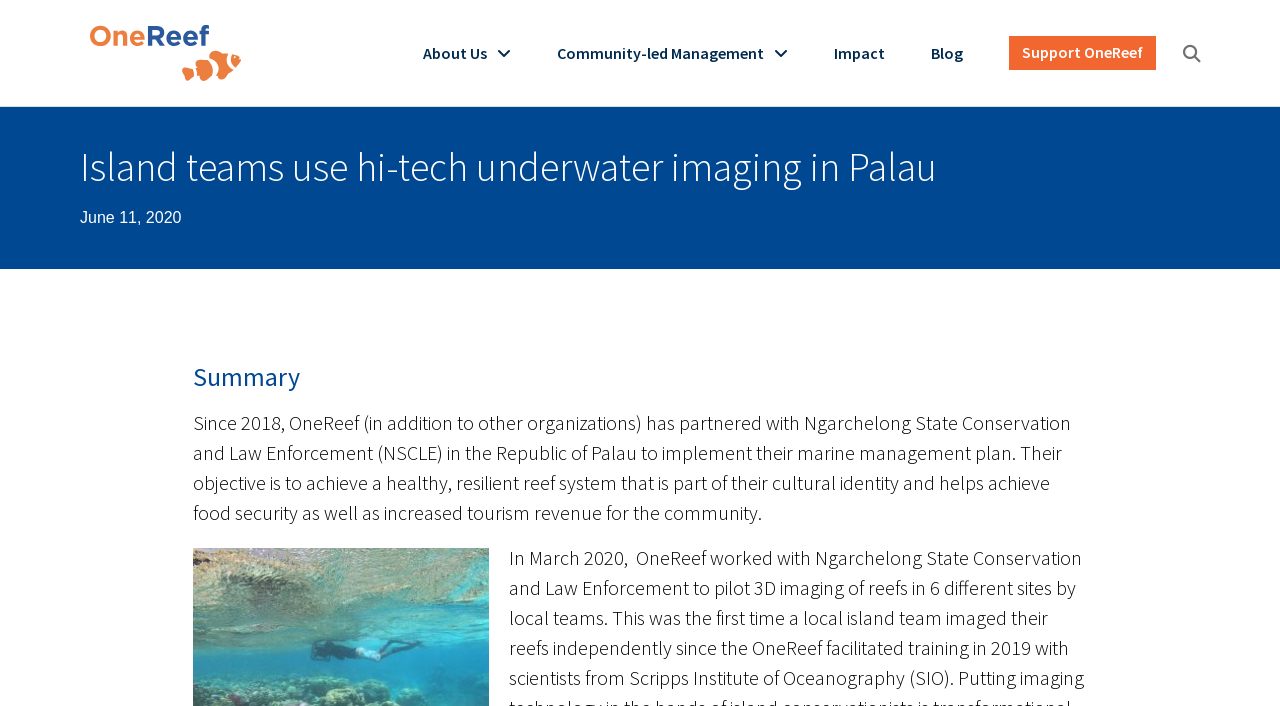Reply to the question with a single word or phrase:
What is the name of the organization?

OneReef